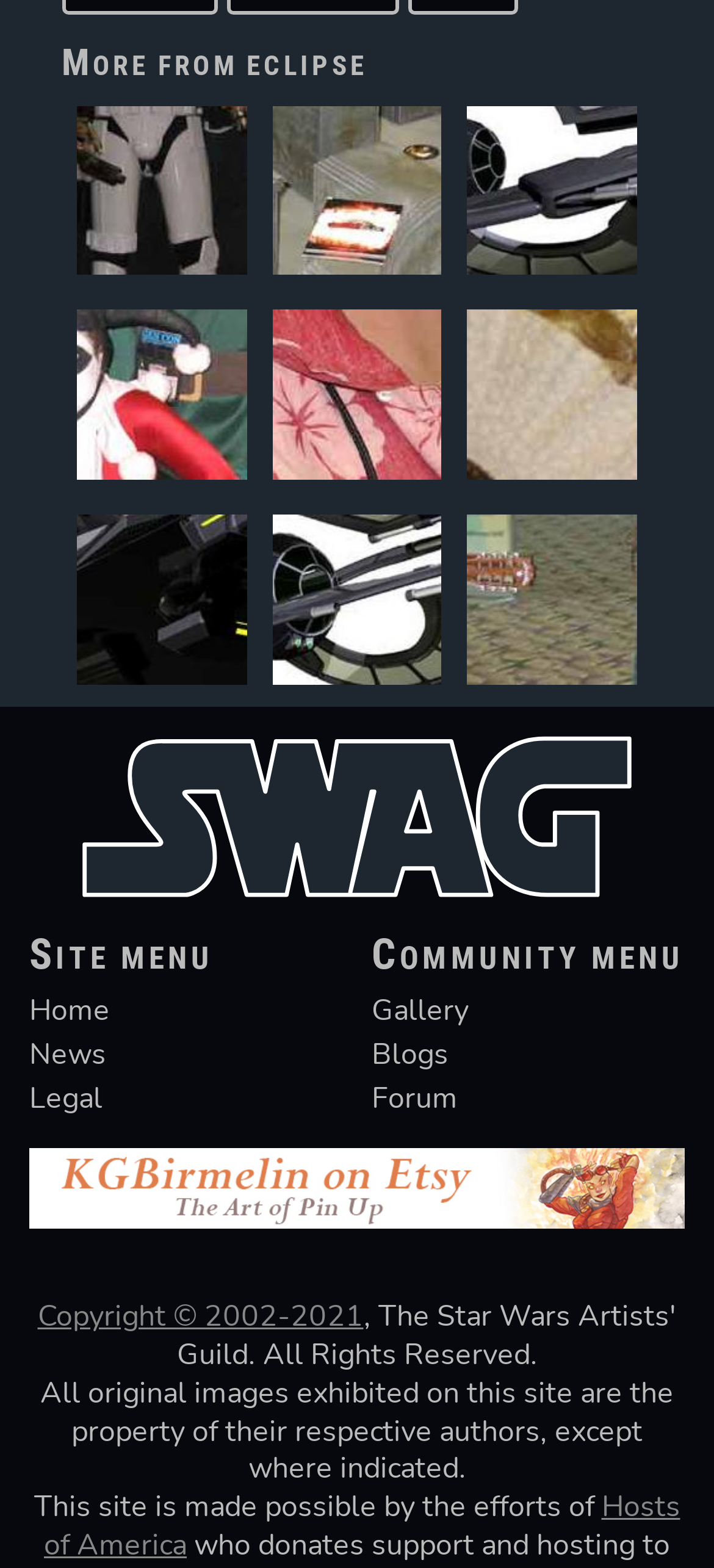Can you find the bounding box coordinates for the element to click on to achieve the instruction: "Check the Copyright information"?

[0.053, 0.827, 0.509, 0.853]